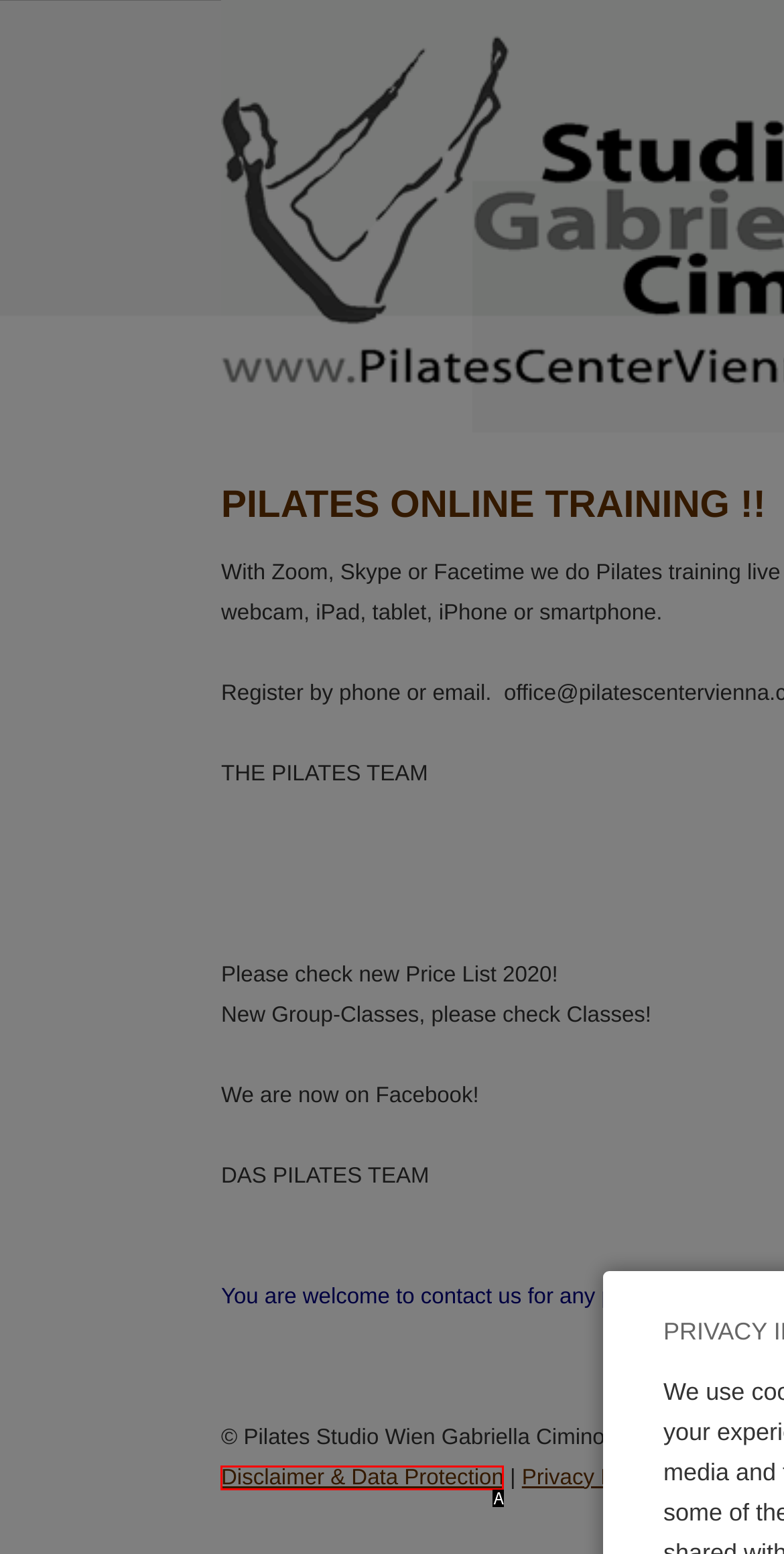Find the option that matches this description: Disclaimer & Data Protection
Provide the matching option's letter directly.

A